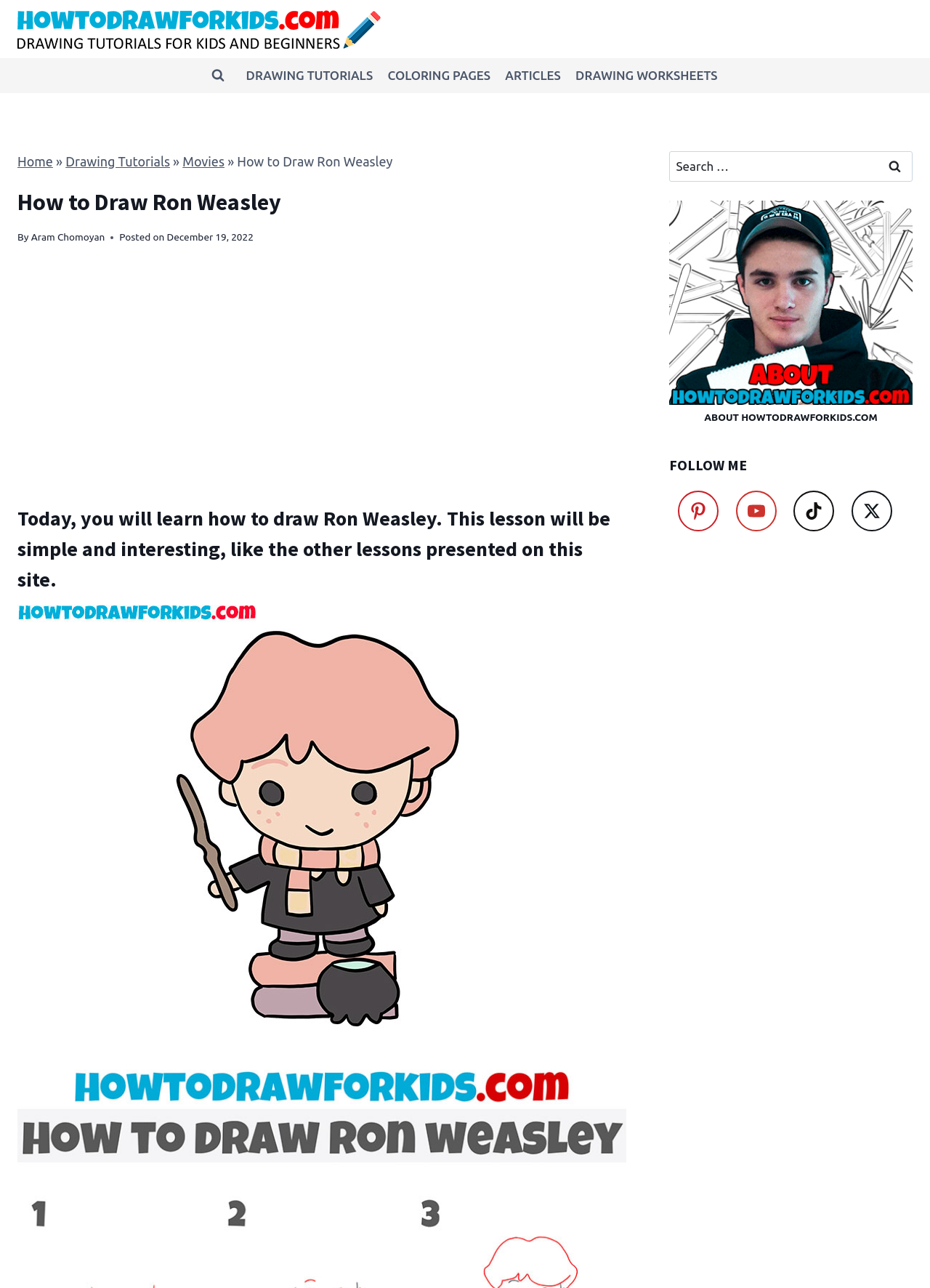For the element described, predict the bounding box coordinates as (top-left x, top-left y, bottom-right x, bottom-right y). All values should be between 0 and 1. Element description: Drawing Worksheets

[0.611, 0.045, 0.779, 0.072]